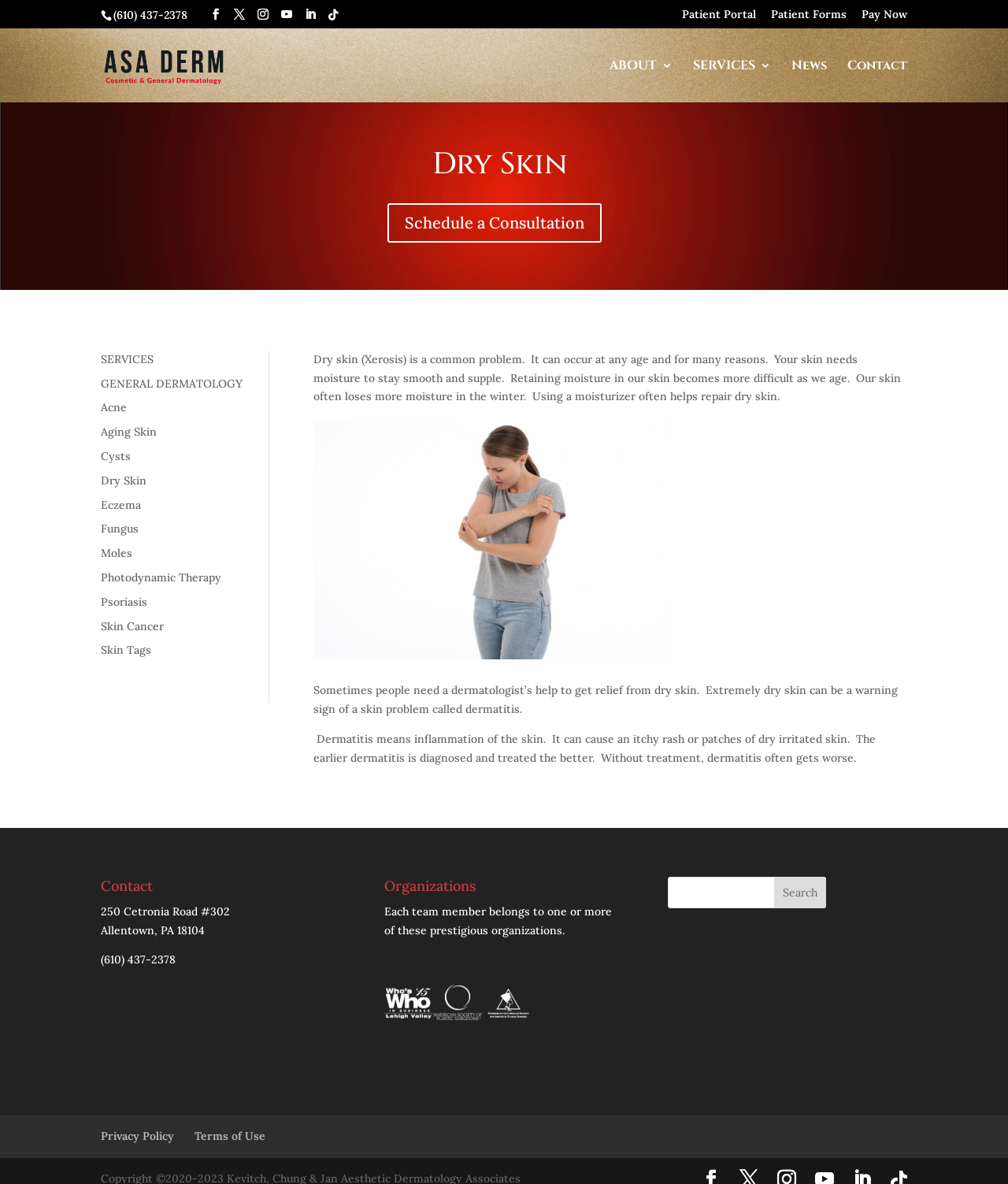What is the address of ASA Dermatology?
Look at the screenshot and respond with one word or a short phrase.

250 Cetronia Road #302 Allentown, PA 18104